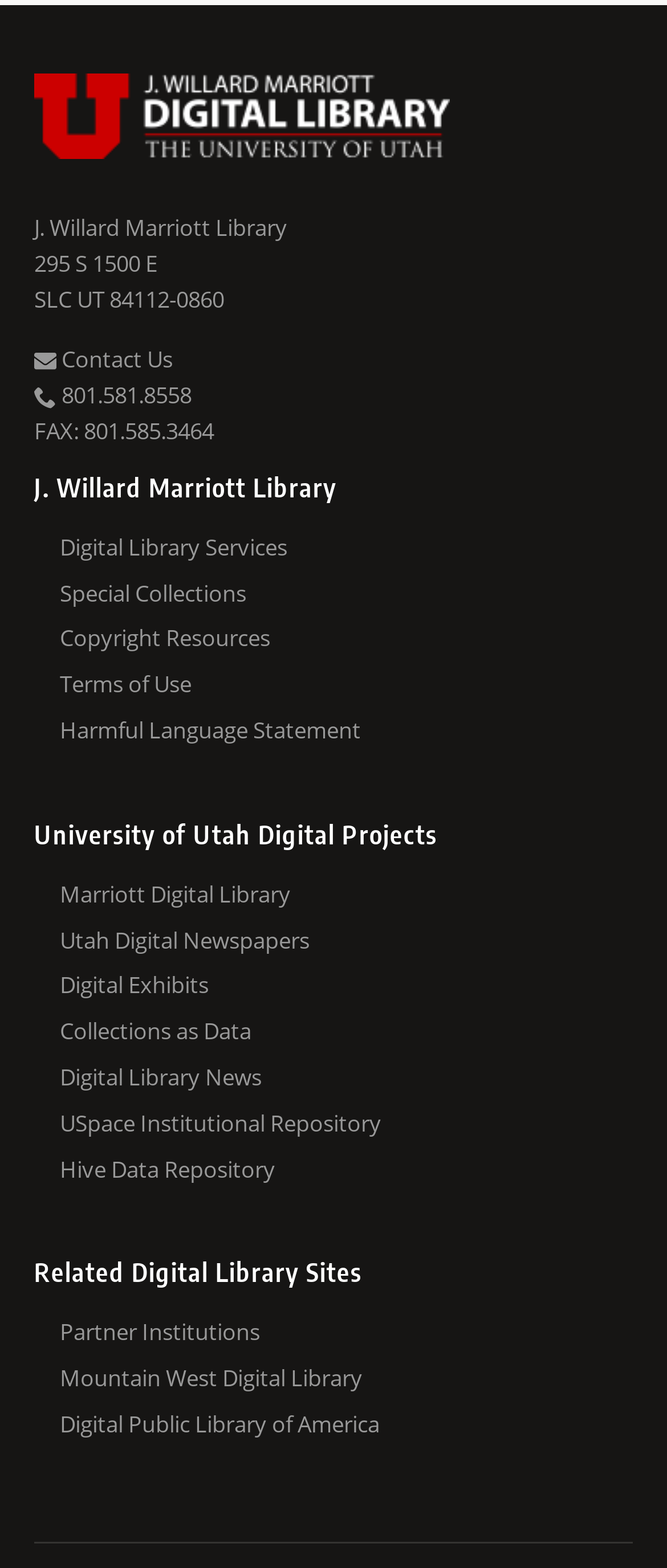Locate the bounding box coordinates of the element you need to click to accomplish the task described by this instruction: "View Privacy".

[0.144, 0.692, 0.336, 0.736]